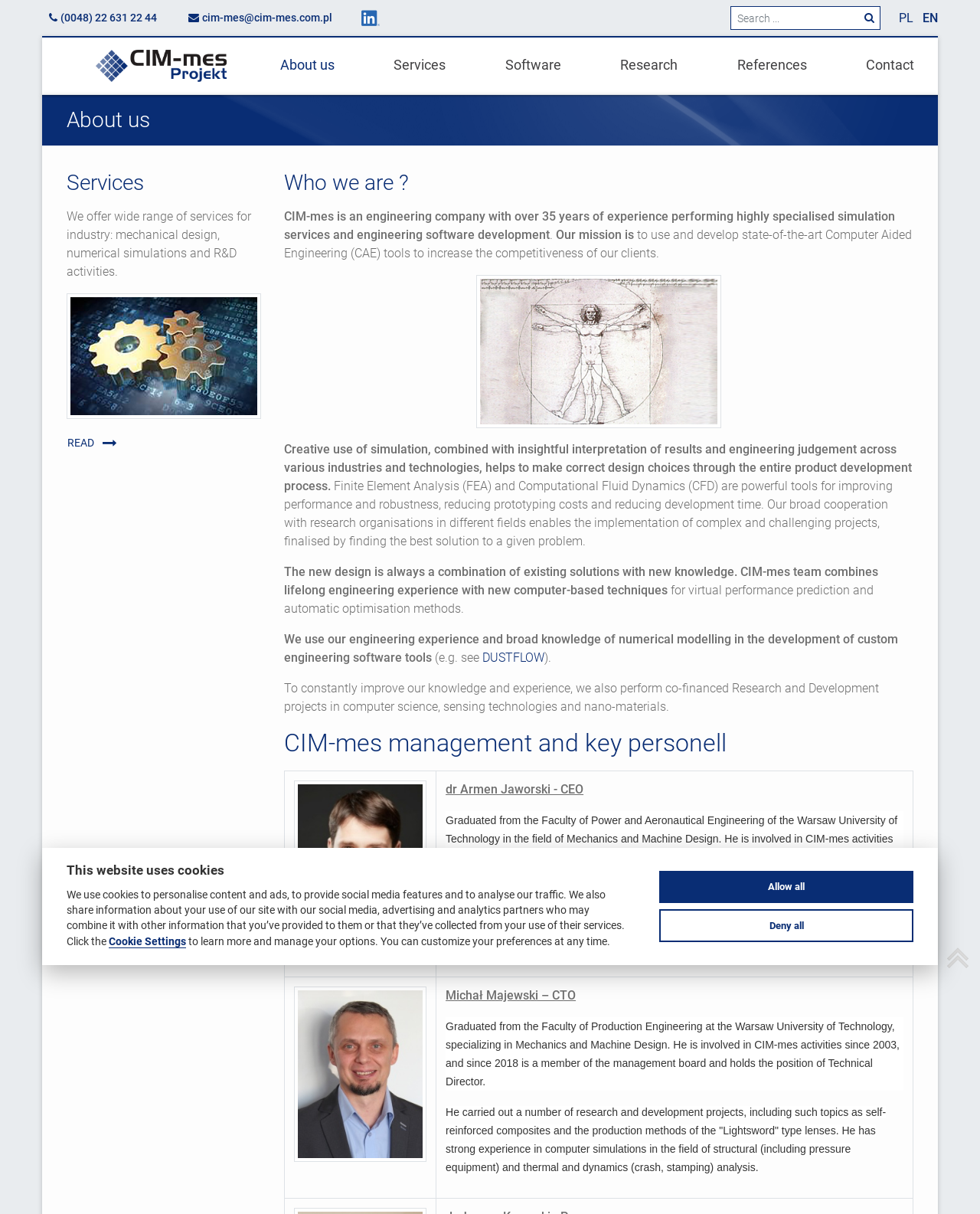What is the company's experience in simulation services?
Look at the image and respond to the question as thoroughly as possible.

The company's experience in simulation services is mentioned in the first paragraph, which states that they have 'over 35 years of experience performing highly specialised simulation services and engineering software development'.